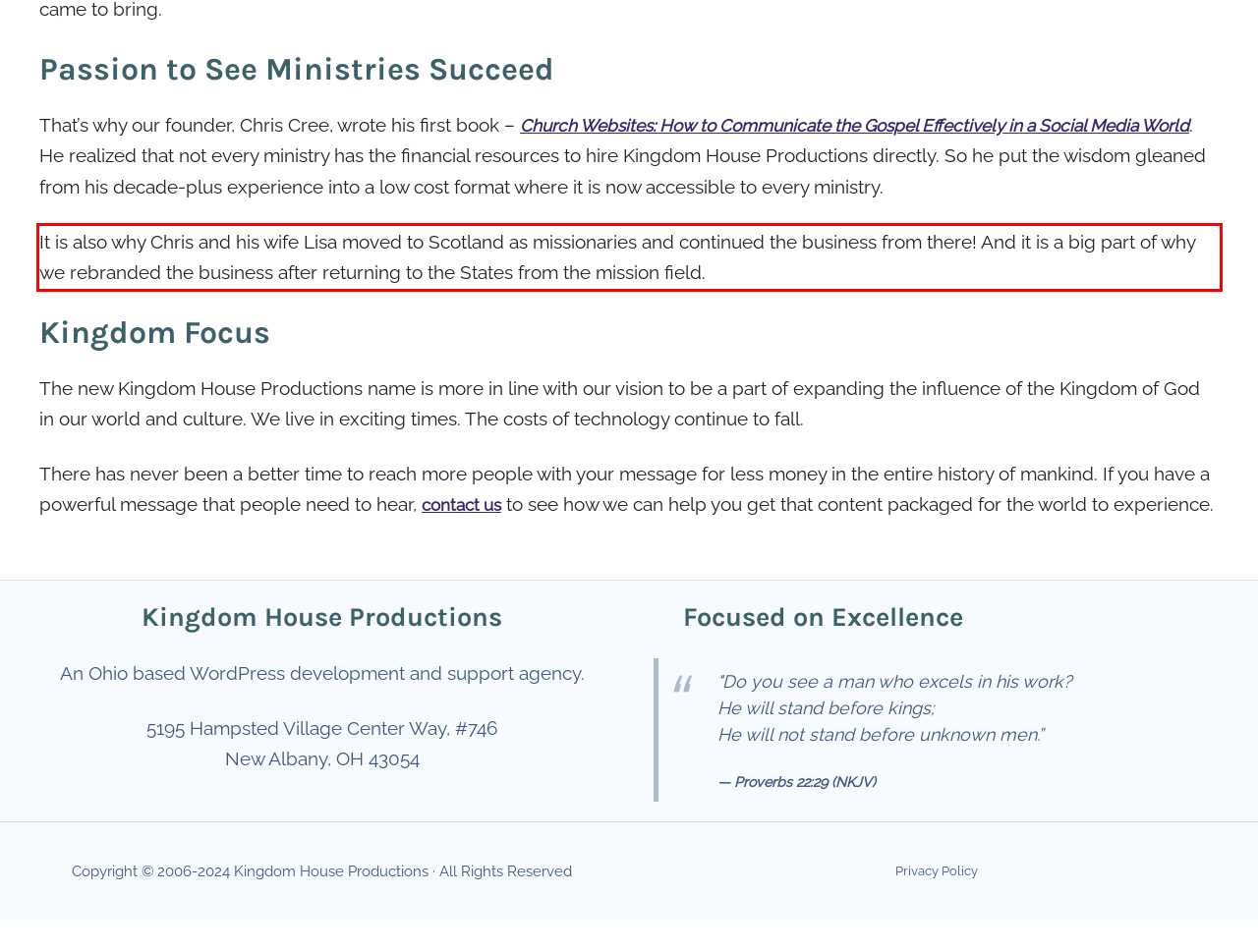Please recognize and transcribe the text located inside the red bounding box in the webpage image.

It is also why Chris and his wife Lisa moved to Scotland as missionaries and continued the business from there! And it is a big part of why we rebranded the business after returning to the States from the mission field.